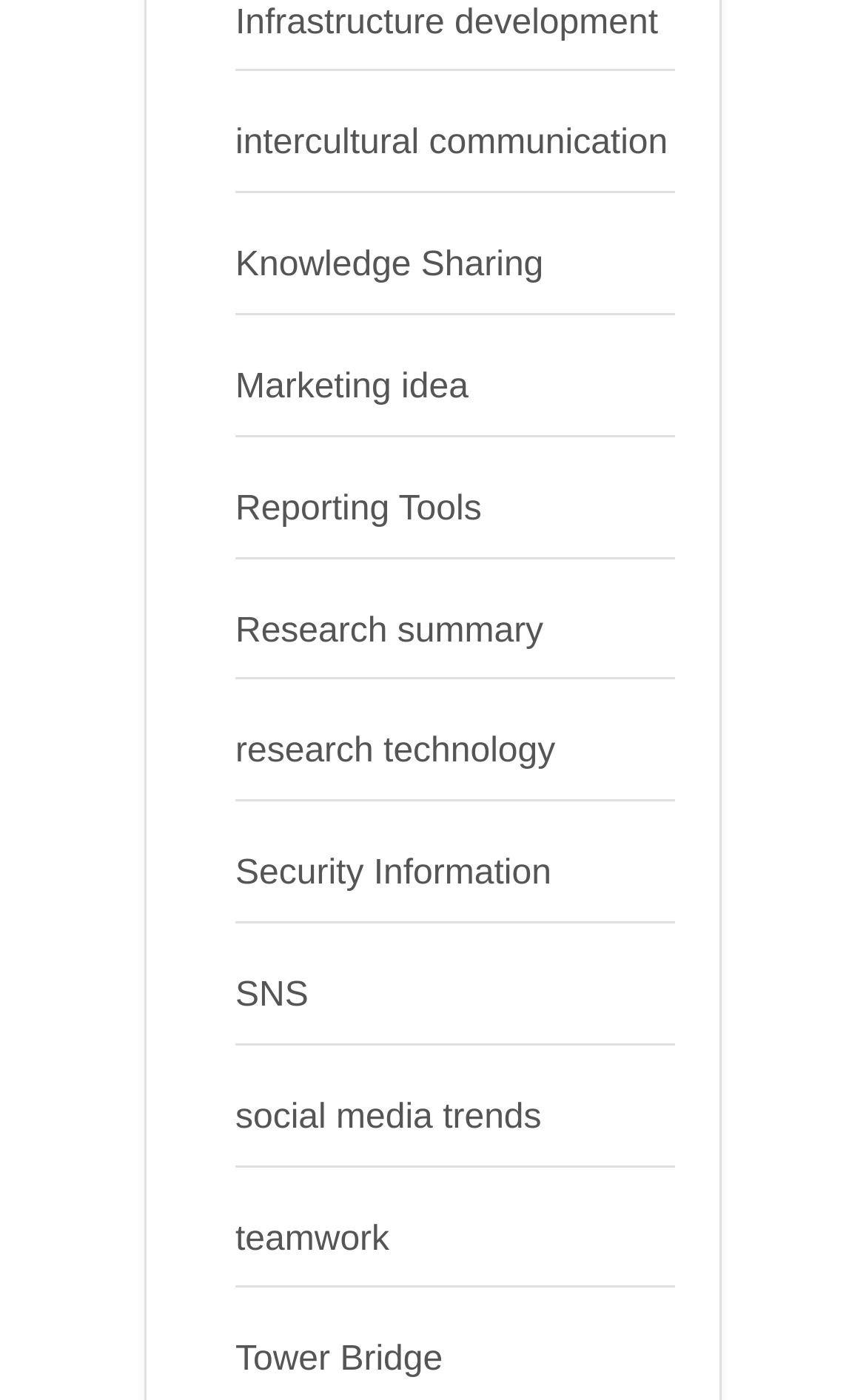Using the provided element description, identify the bounding box coordinates as (top-left x, top-left y, bottom-right x, bottom-right y). Ensure all values are between 0 and 1. Description: social media trends

[0.272, 0.785, 0.625, 0.812]